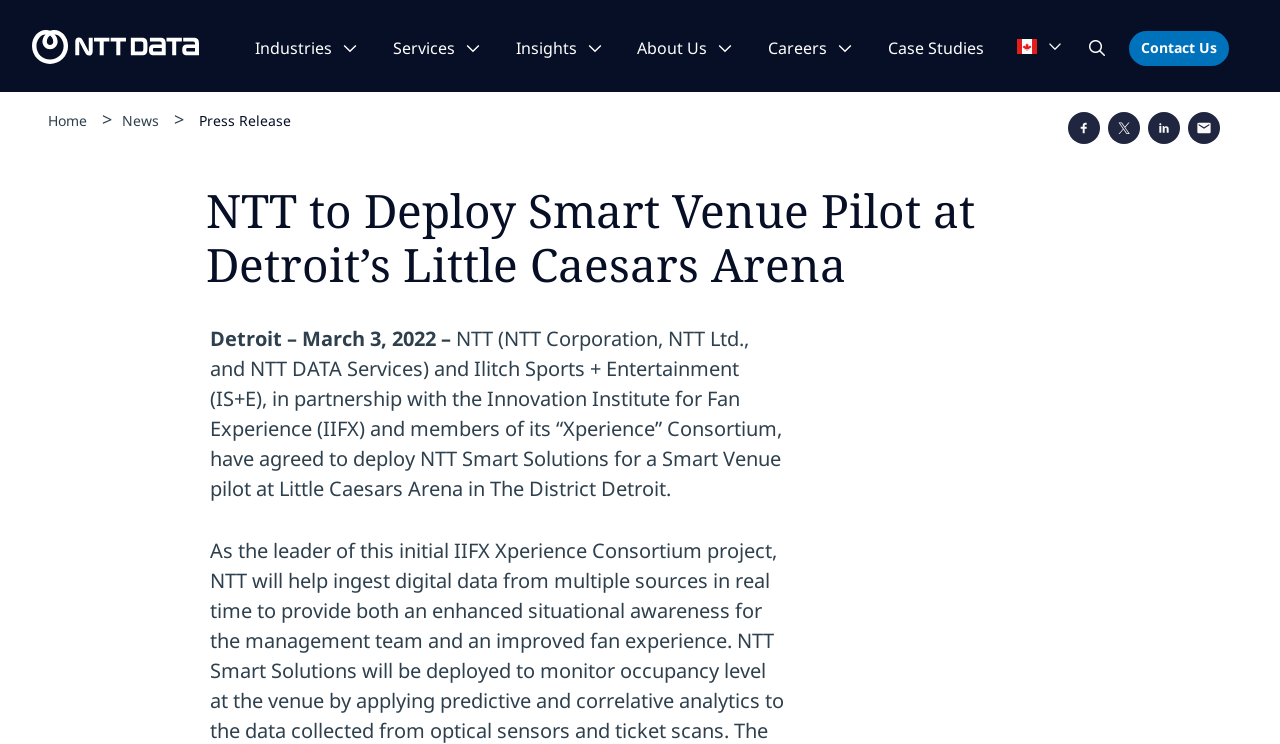What is the date mentioned in the article?
Provide a short answer using one word or a brief phrase based on the image.

March 3, 2022